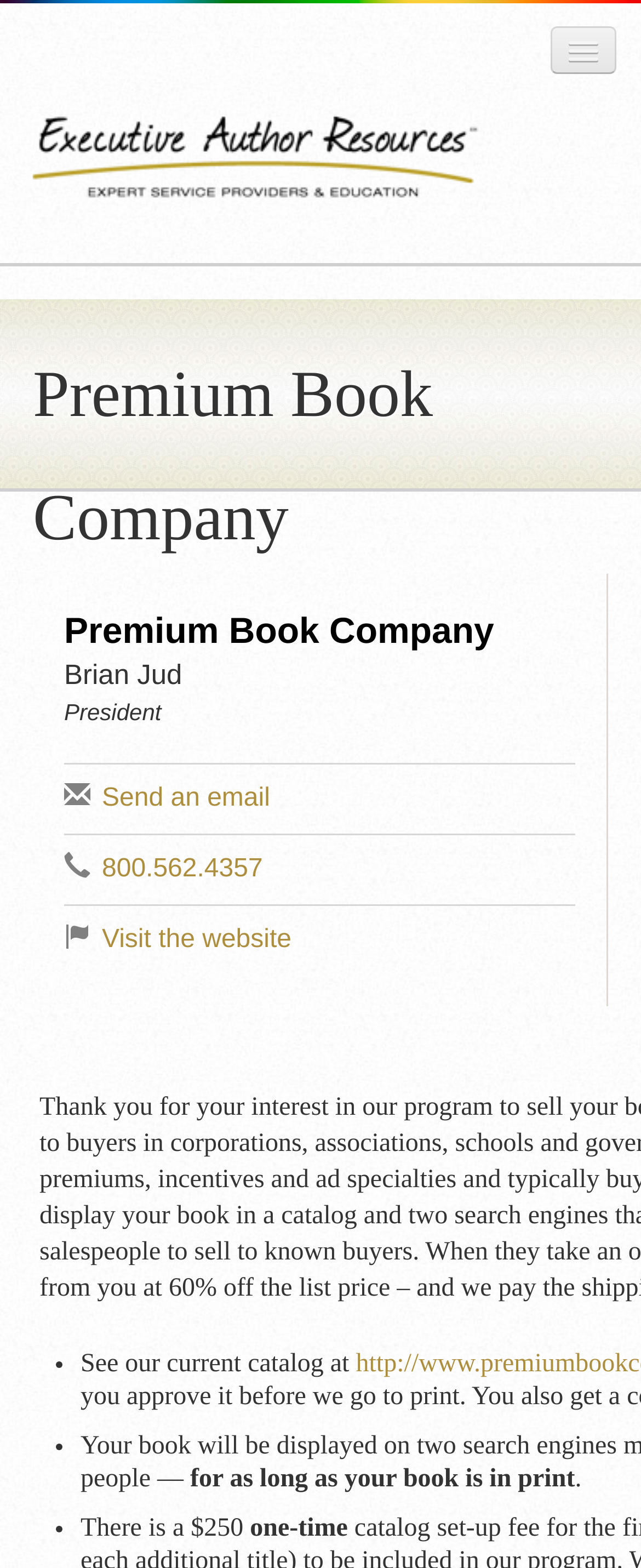What is the one-time fee for selling books?
Answer with a single word or phrase, using the screenshot for reference.

$250